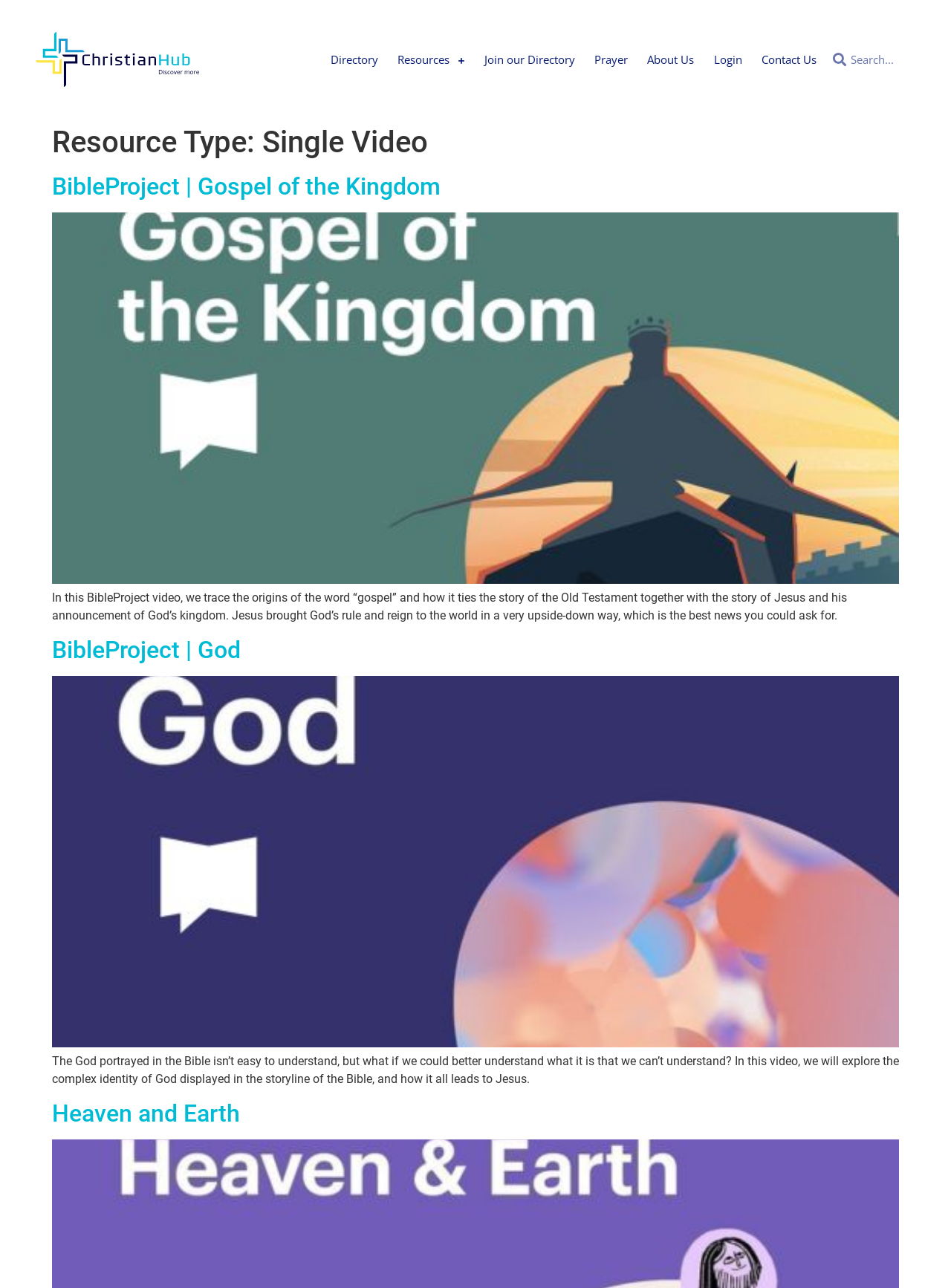Is there a search function on the webpage?
Please provide a single word or phrase answer based on the image.

Yes